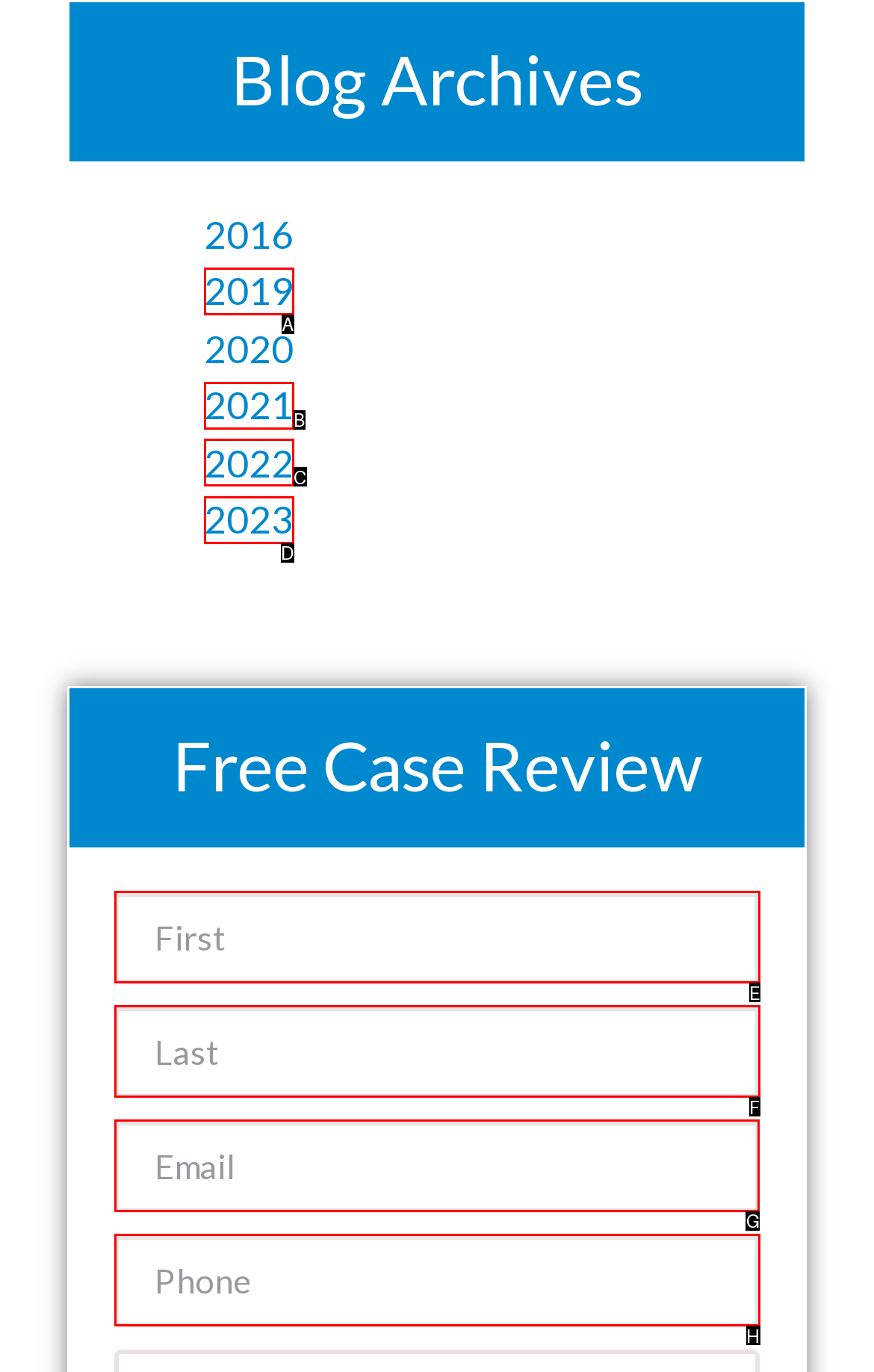Determine the letter of the UI element that you need to click to perform the task: Enter email.
Provide your answer with the appropriate option's letter.

G